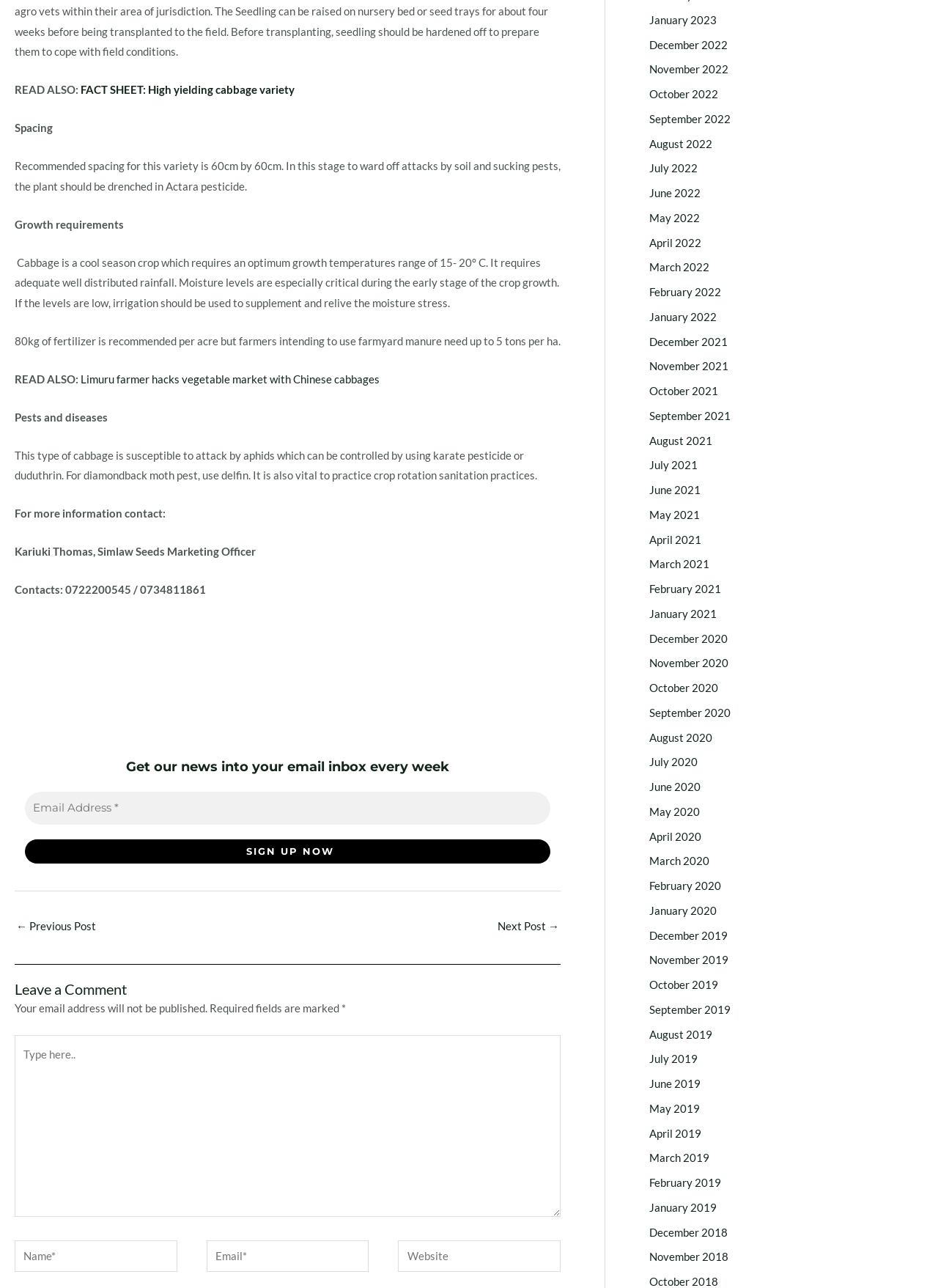Respond to the question below with a concise word or phrase:
What is the recommended spacing for this cabbage variety?

60cm by 60cm